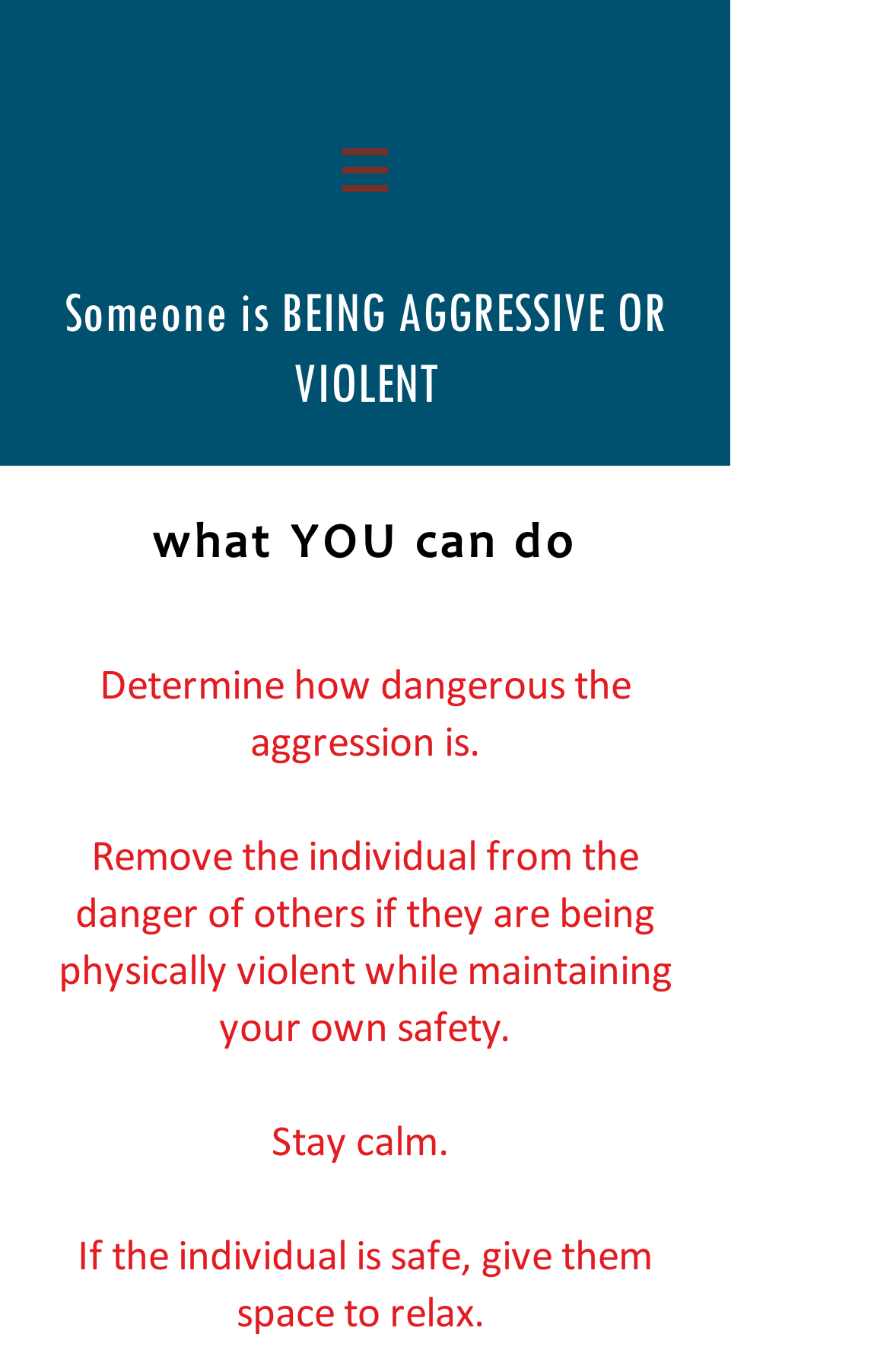What is the situation described in the webpage?
Please provide a single word or phrase as the answer based on the screenshot.

Aggressive or violent